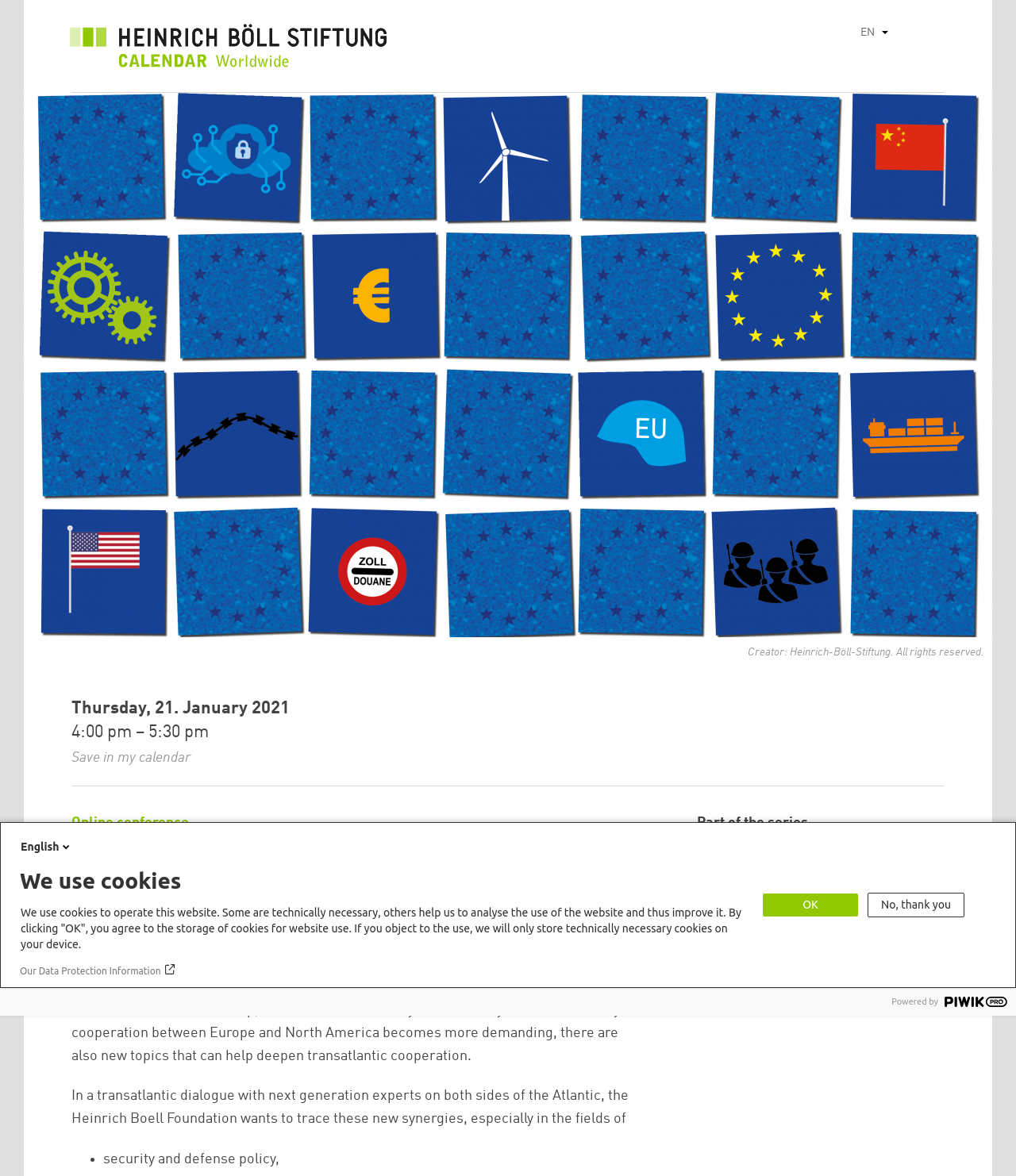Pinpoint the bounding box coordinates of the area that should be clicked to complete the following instruction: "Click the 'OK' button". The coordinates must be given as four float numbers between 0 and 1, i.e., [left, top, right, bottom].

[0.751, 0.76, 0.845, 0.779]